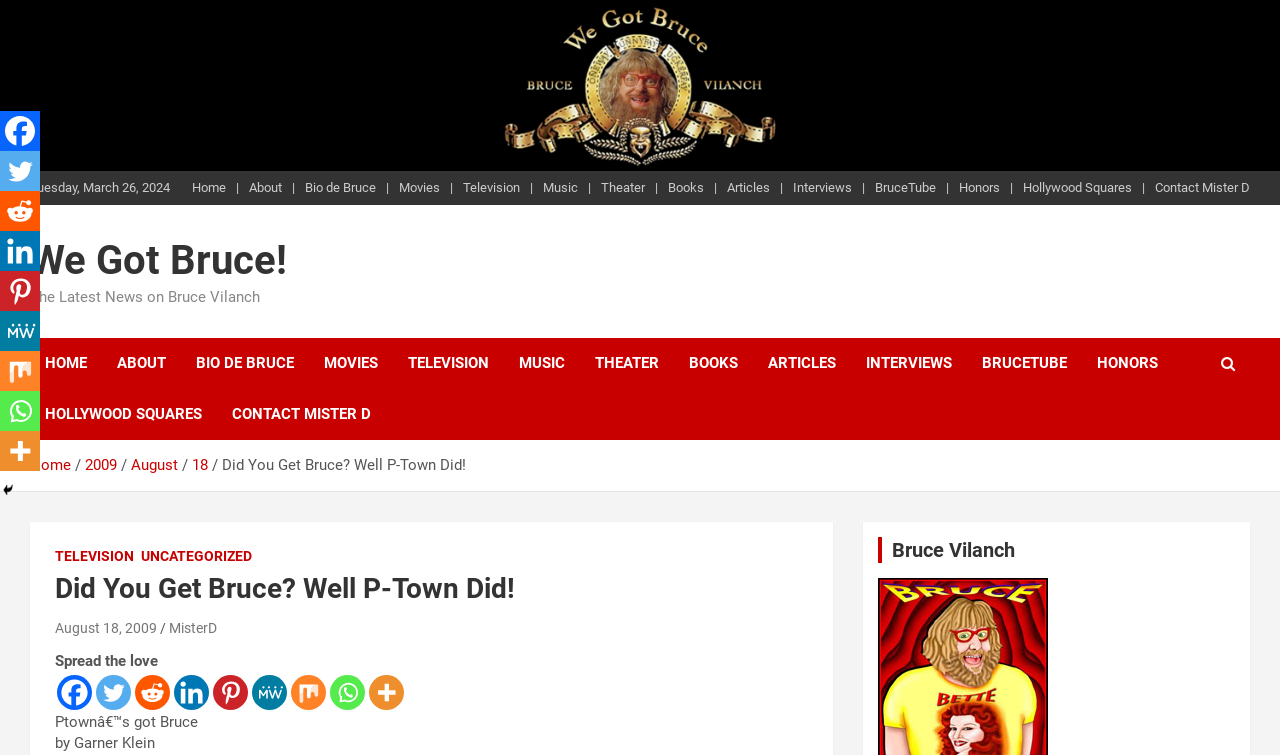Please provide the bounding box coordinate of the region that matches the element description: JOIN US. Coordinates should be in the format (top-left x, top-left y, bottom-right x, bottom-right y) and all values should be between 0 and 1.

None